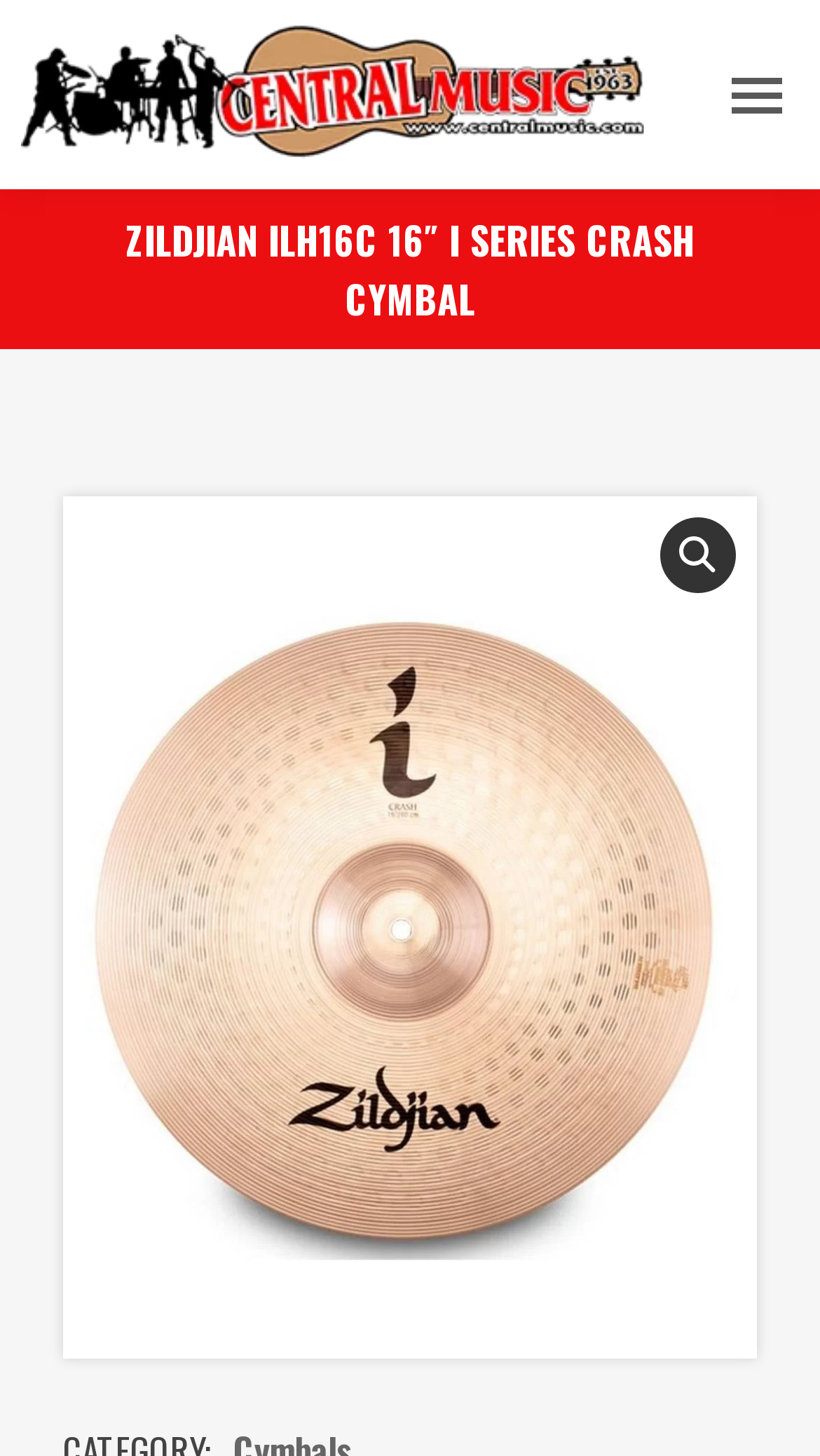Is there an image of the crash cymbal on the webpage?
Based on the image, give a one-word or short phrase answer.

Yes